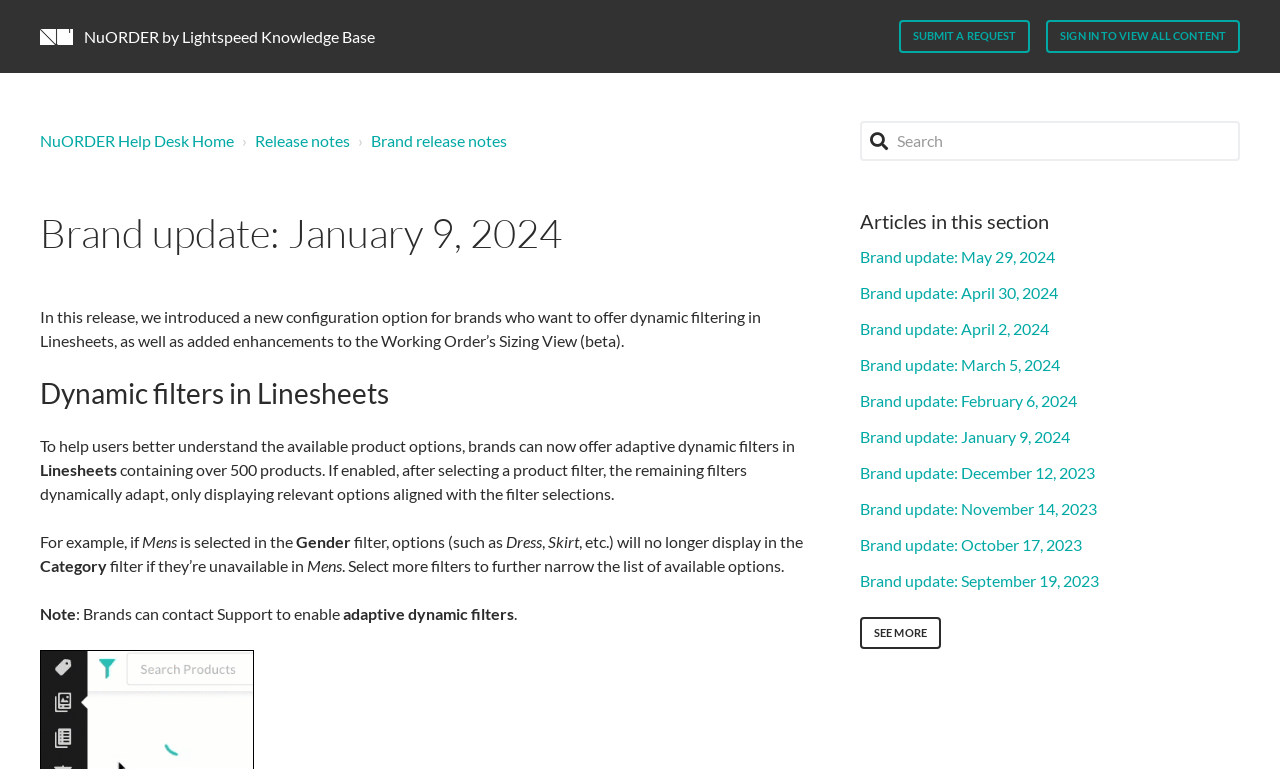Highlight the bounding box coordinates of the element that should be clicked to carry out the following instruction: "Search for something". The coordinates must be given as four float numbers ranging from 0 to 1, i.e., [left, top, right, bottom].

[0.672, 0.157, 0.969, 0.209]